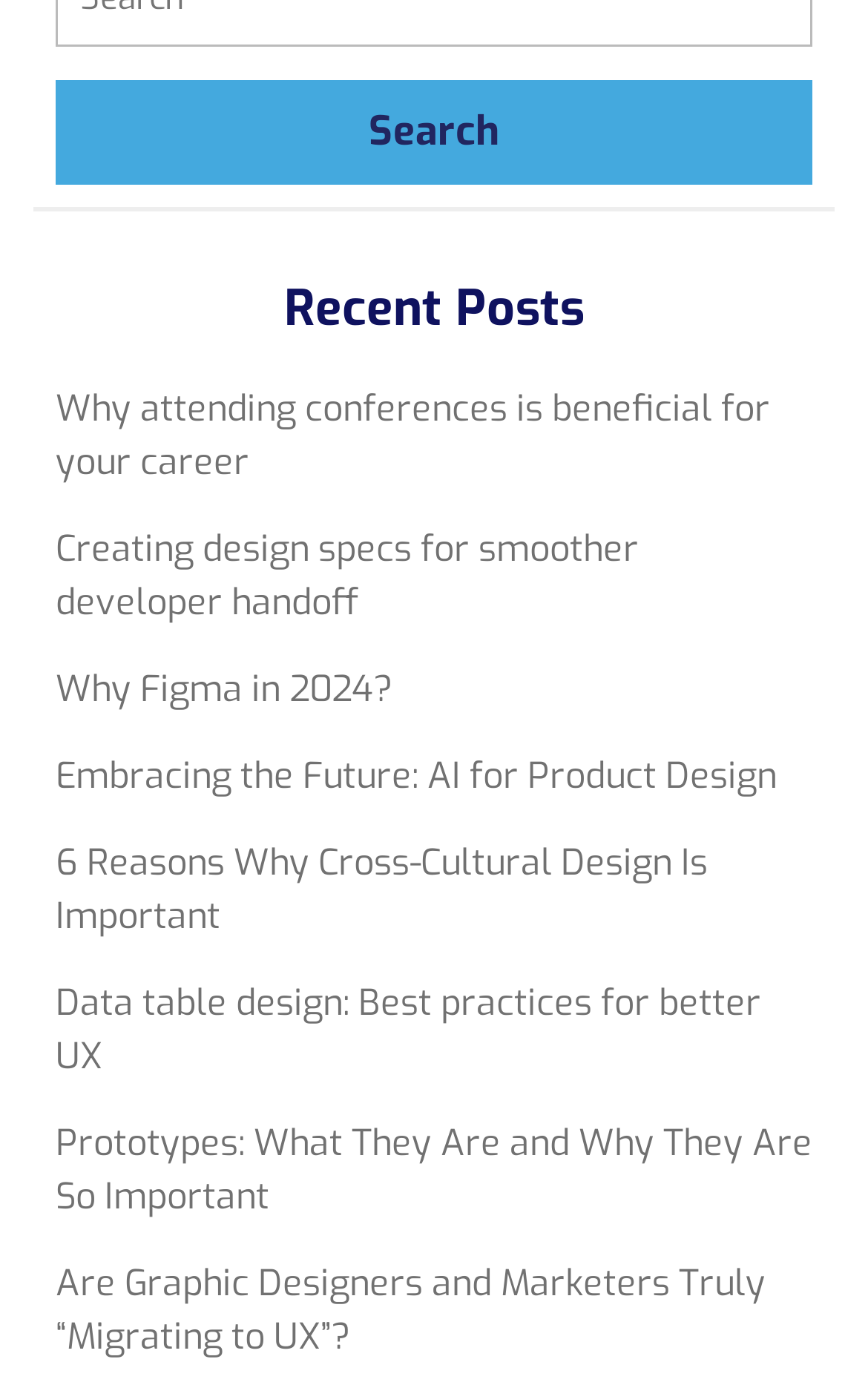Please predict the bounding box coordinates of the element's region where a click is necessary to complete the following instruction: "Discover the importance of cross-cultural design". The coordinates should be represented by four float numbers between 0 and 1, i.e., [left, top, right, bottom].

[0.064, 0.606, 0.815, 0.678]